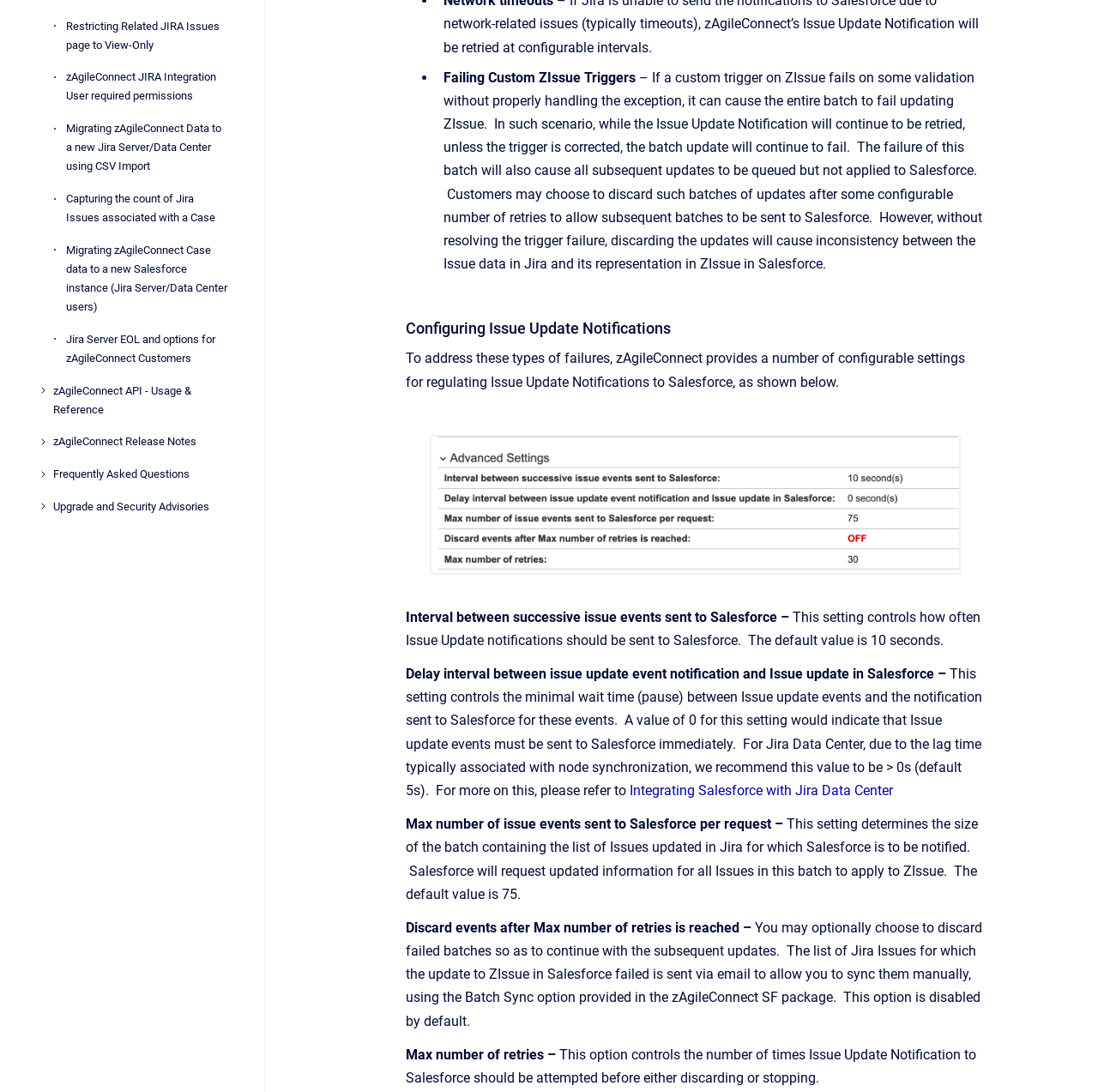Using floating point numbers between 0 and 1, provide the bounding box coordinates in the format (top-left x, top-left y, bottom-right x, bottom-right y). Locate the UI element described here: Open

[0.852, 0.402, 0.871, 0.421]